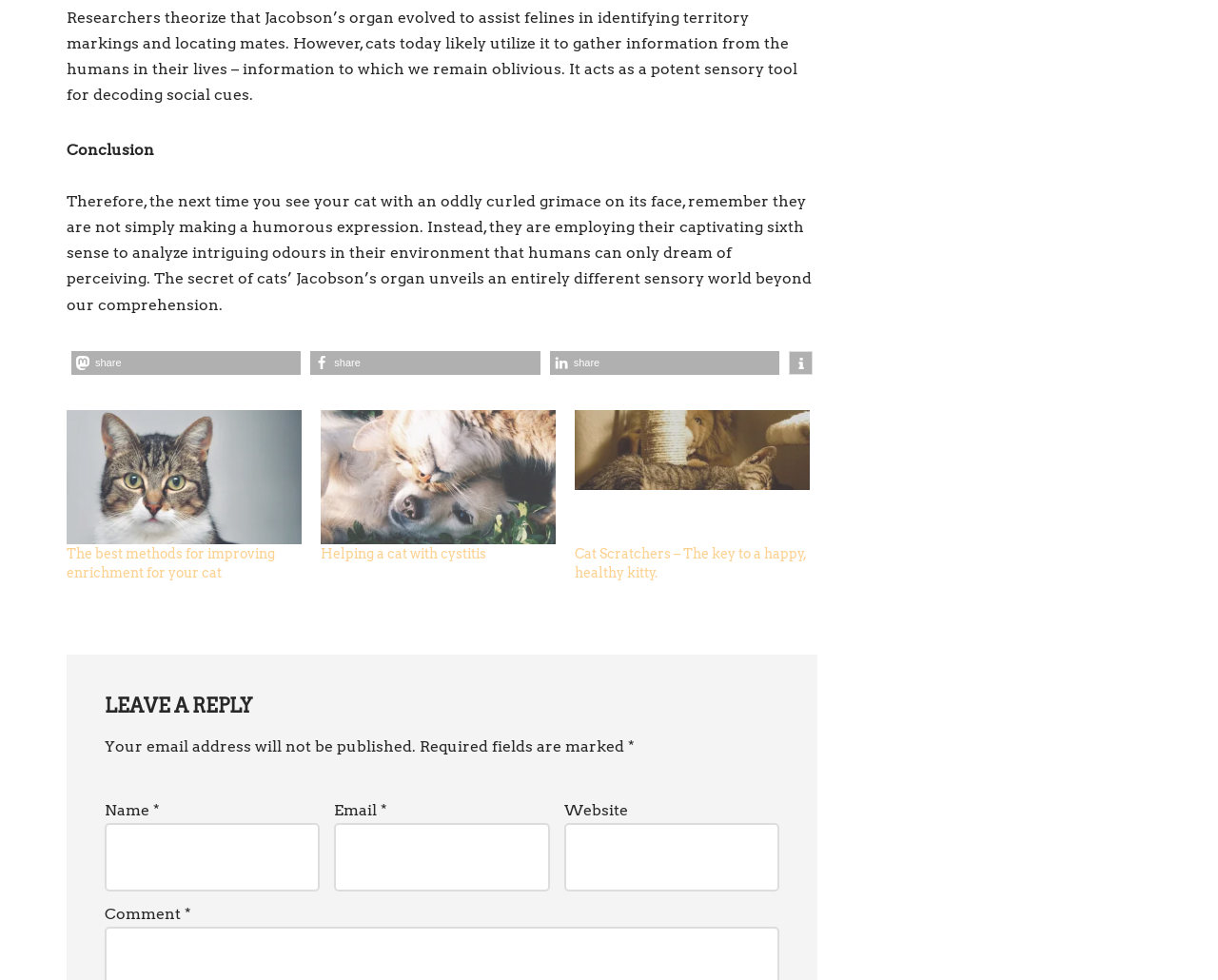Given the element description parent_node: Name * name="author", predict the bounding box coordinates for the UI element in the webpage screenshot. The format should be (top-left x, top-left y, bottom-right x, bottom-right y), and the values should be between 0 and 1.

[0.086, 0.84, 0.263, 0.909]